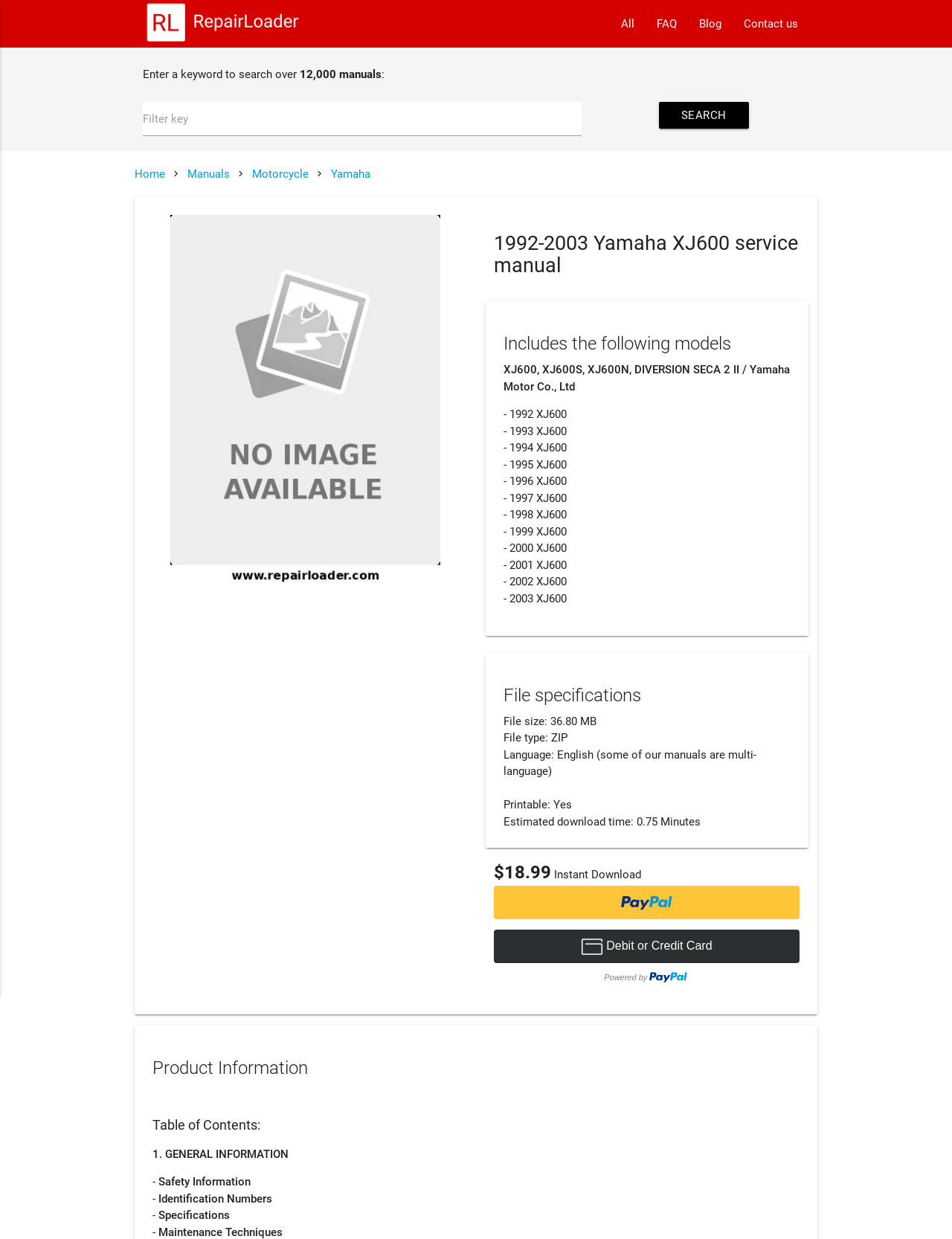Identify and provide the bounding box coordinates of the UI element described: "parent_node: All". The coordinates should be formatted as [left, top, right, bottom], with each number being a float between 0 and 1.

[0.15, 0.0, 0.318, 0.038]